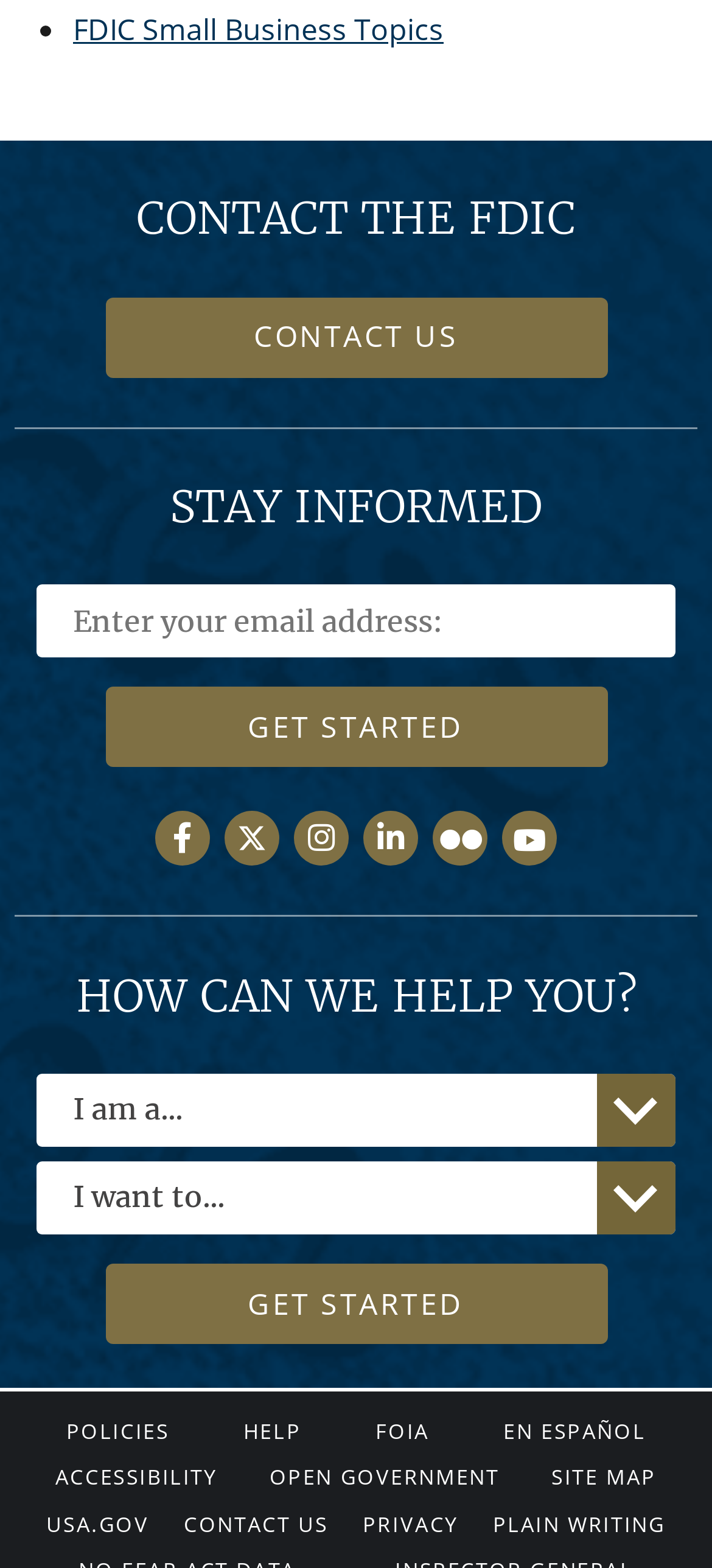Please analyze the image and provide a thorough answer to the question:
What is the main contact method?

The main contact method is email because there is a prominent section 'CONTACT US' with a textbox to enter an email address and a button to submit it.